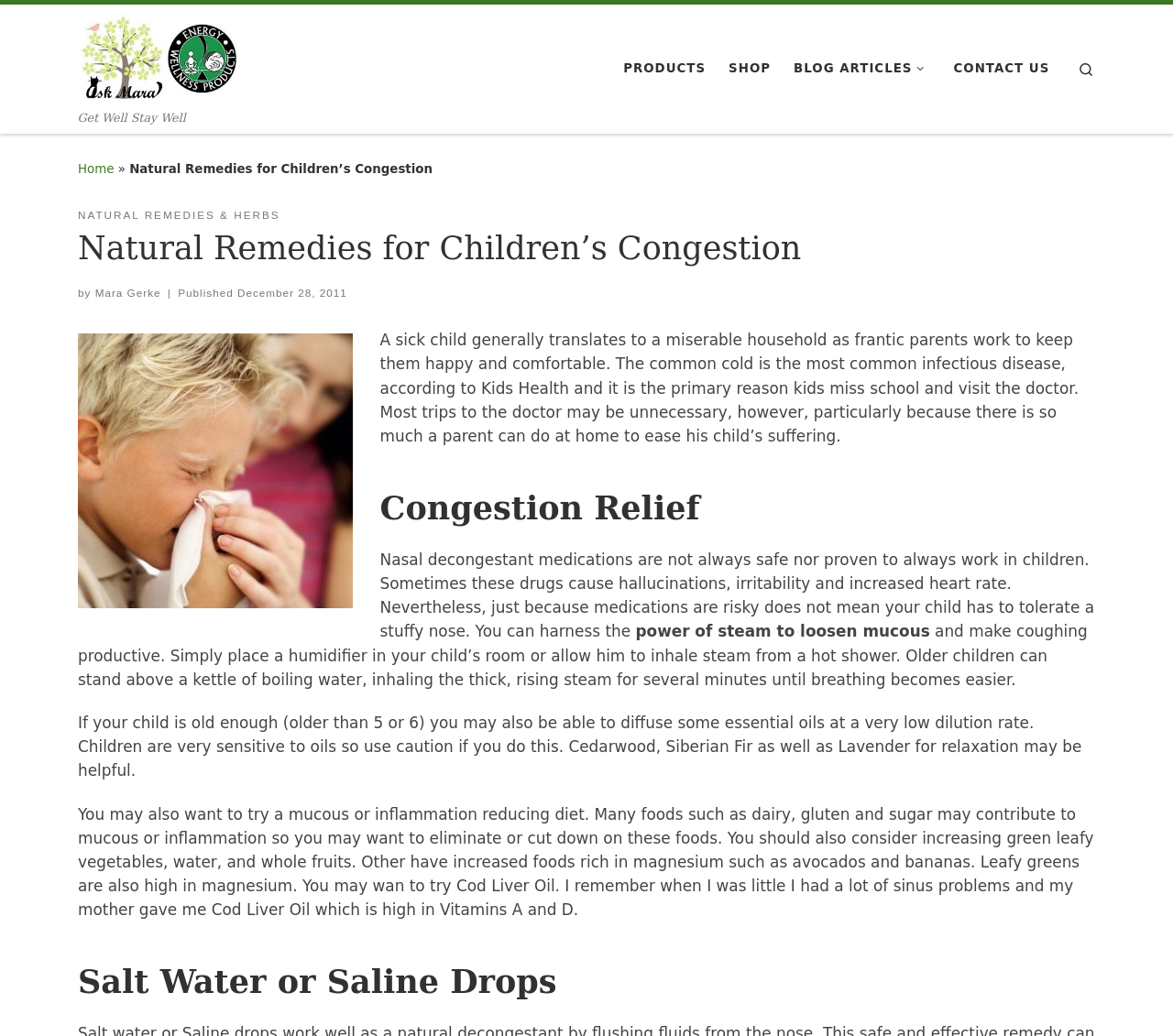What is mentioned as a supplement that may help with sinus problems?
Please look at the screenshot and answer in one word or a short phrase.

Cod Liver Oil